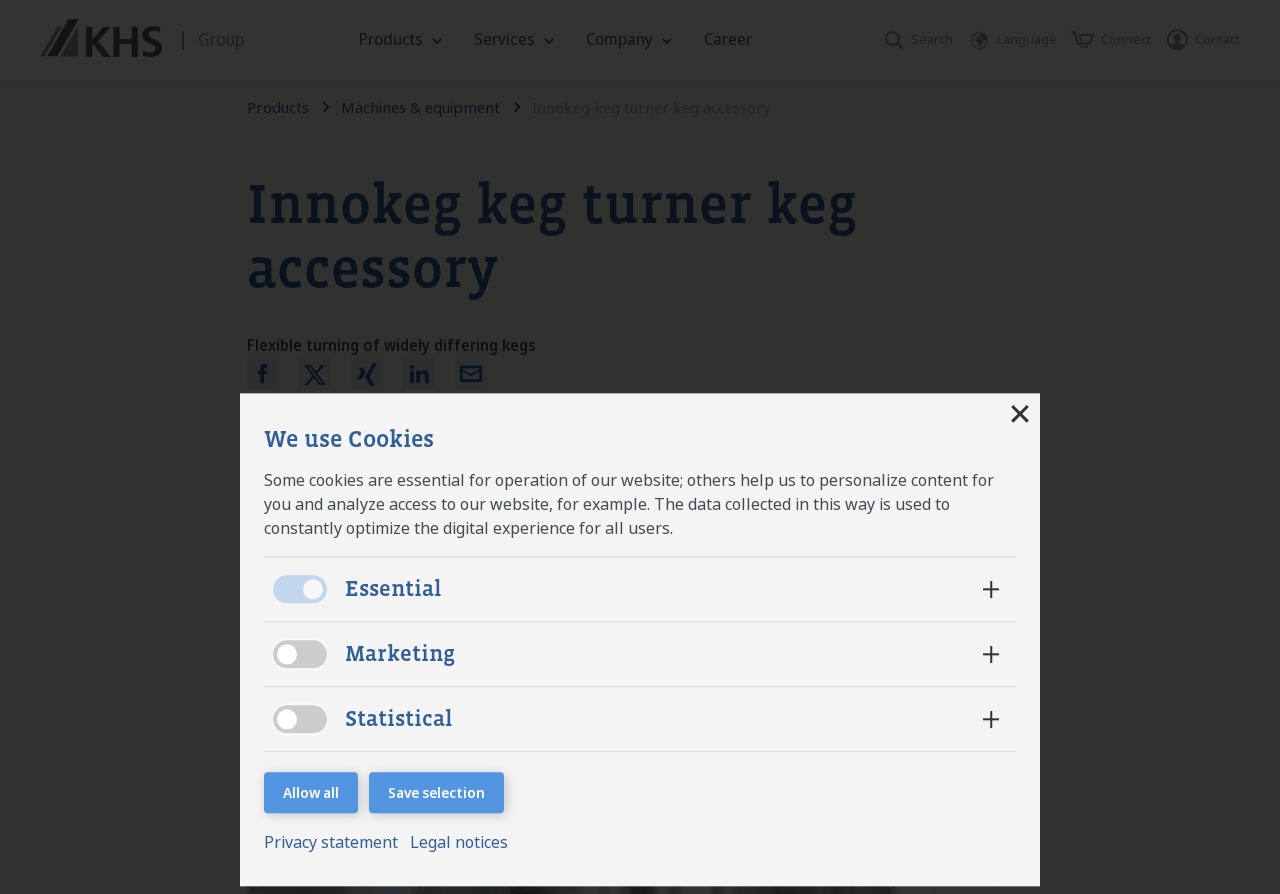Find the bounding box coordinates of the element I should click to carry out the following instruction: "Click on 'The Financial Express' link".

None